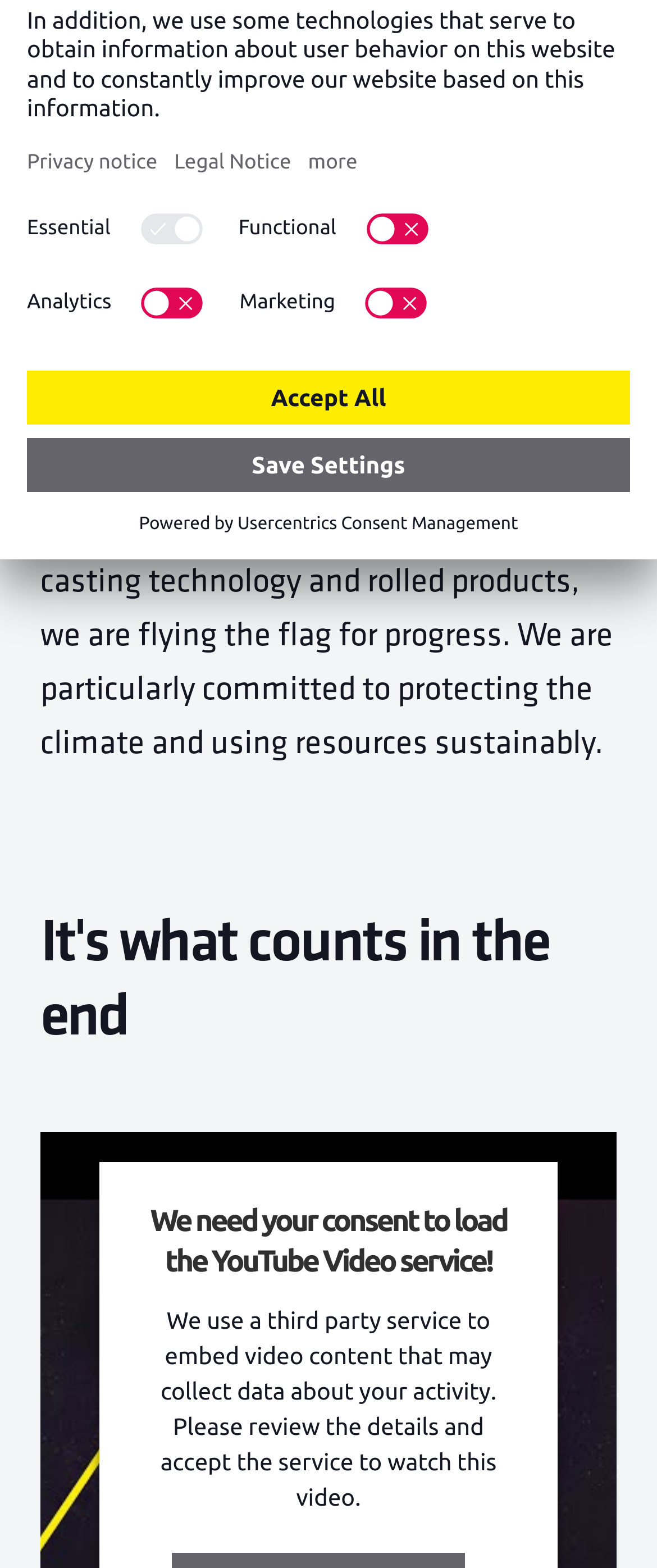Give the bounding box coordinates for this UI element: "more". The coordinates should be four float numbers between 0 and 1, arranged as [left, top, right, bottom].

[0.469, 0.092, 0.544, 0.111]